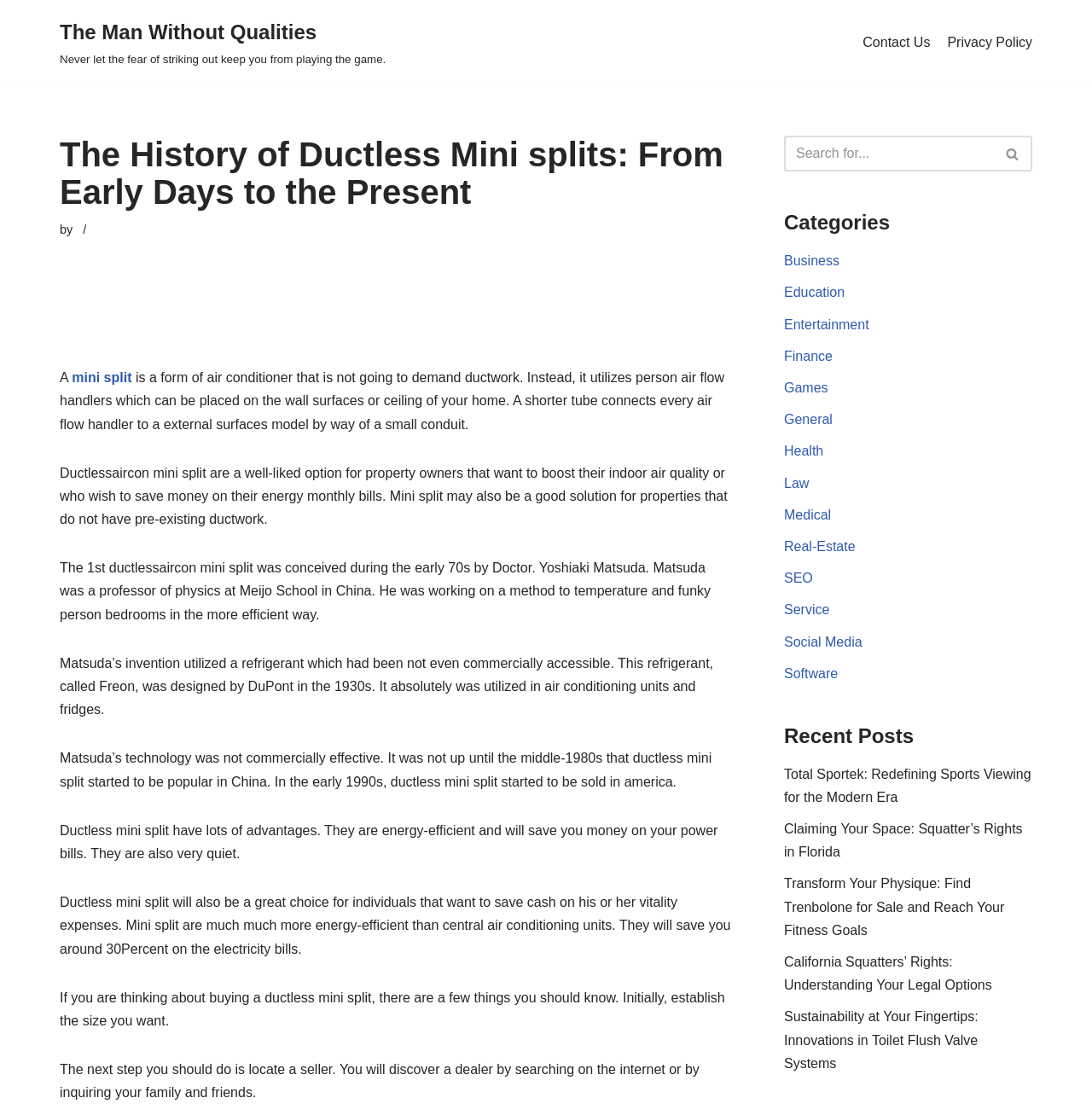Kindly respond to the following question with a single word or a brief phrase: 
When did ductless mini split start to be popular in China?

Middle-1980s